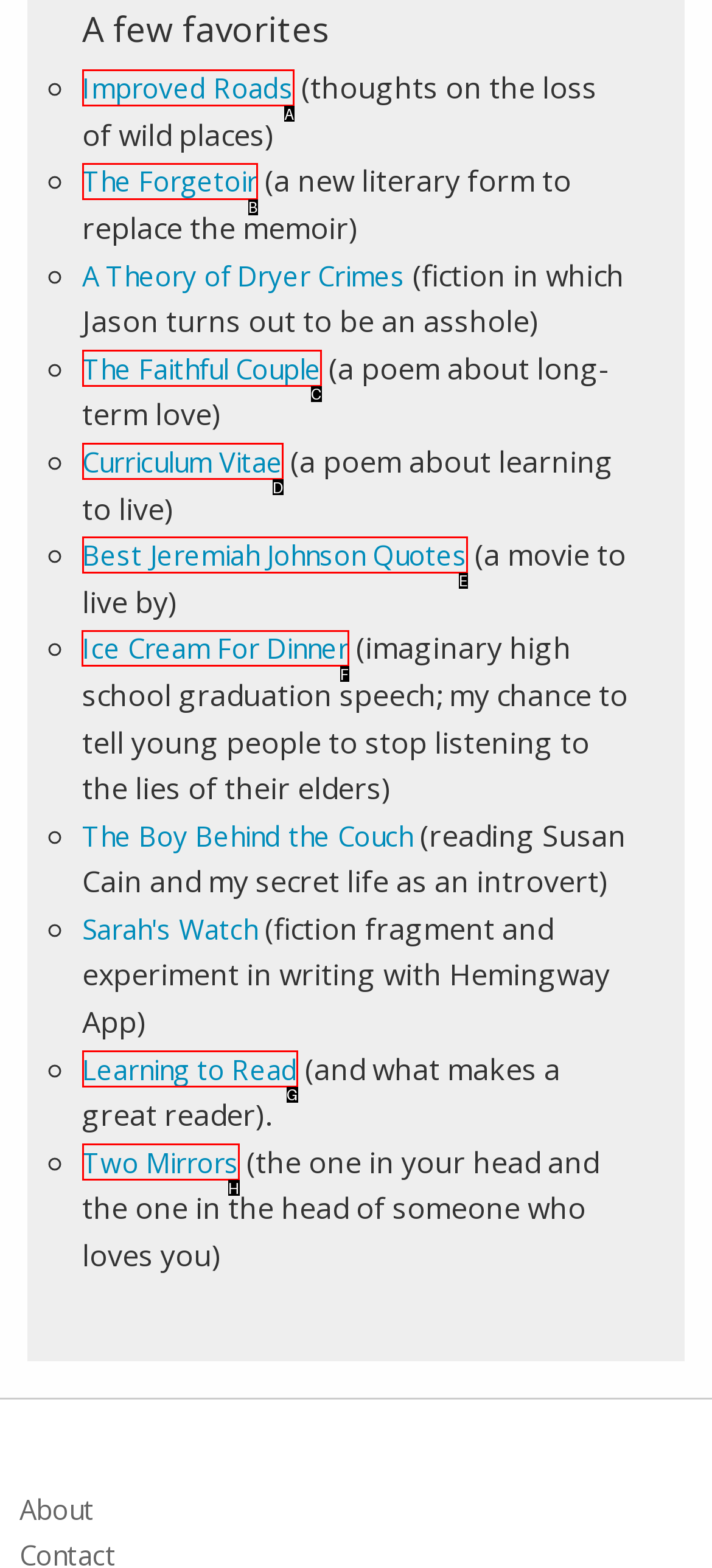To perform the task "read 'Ice Cream For Dinner'", which UI element's letter should you select? Provide the letter directly.

F